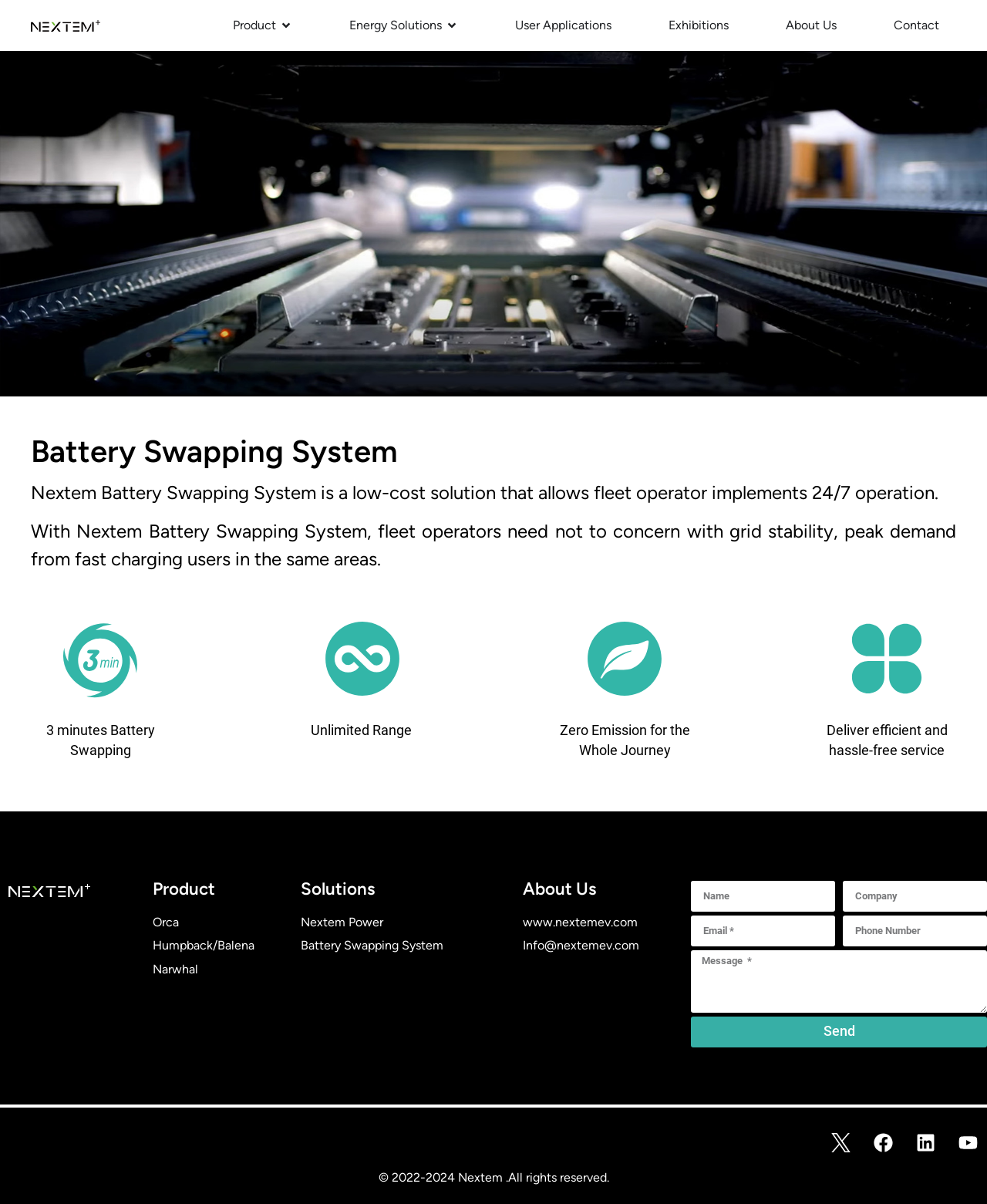How many links are there in the Solutions section? Please answer the question using a single word or phrase based on the image.

2